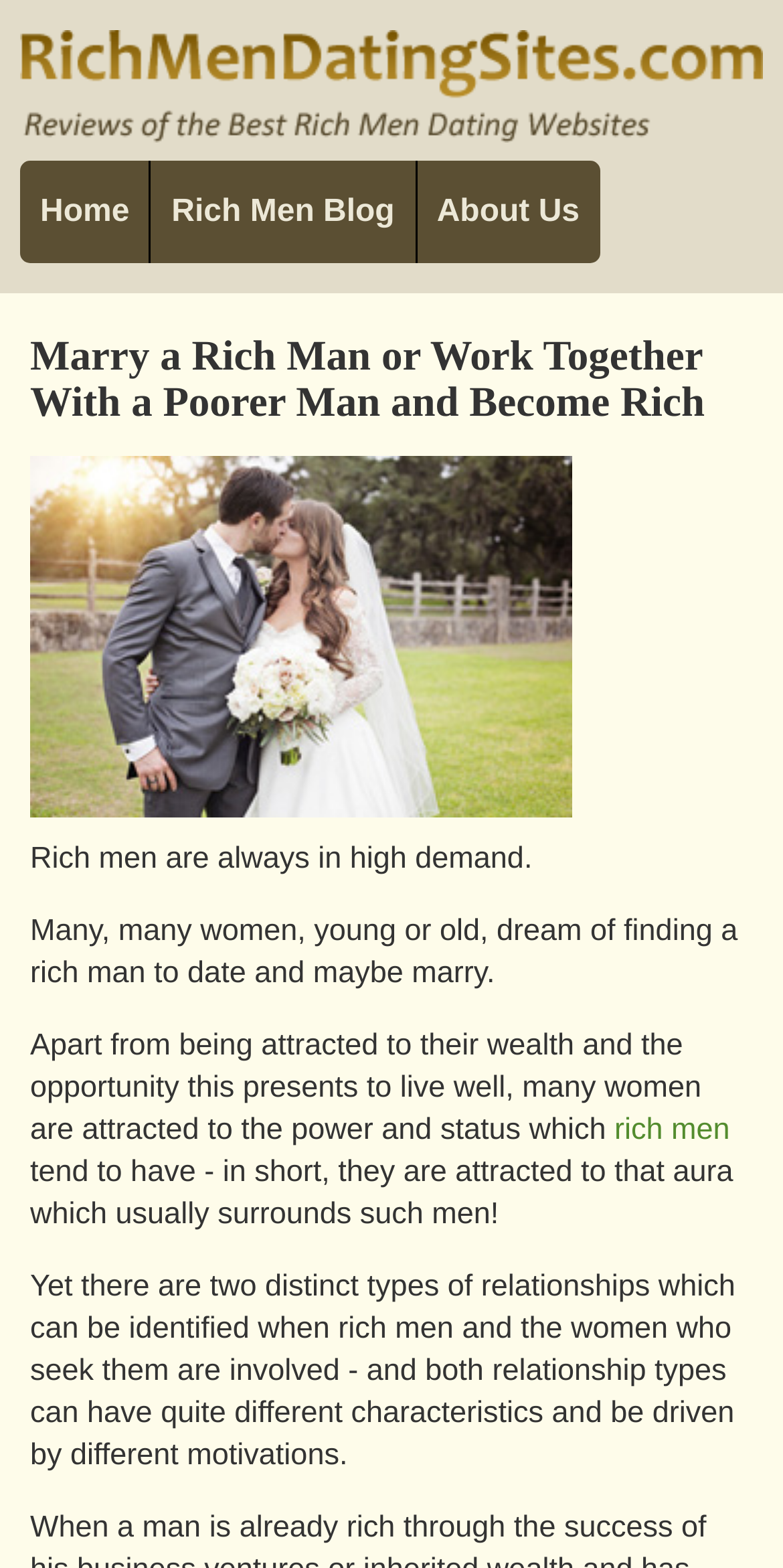What is the image above the heading about? Analyze the screenshot and reply with just one word or a short phrase.

Marry a rich man